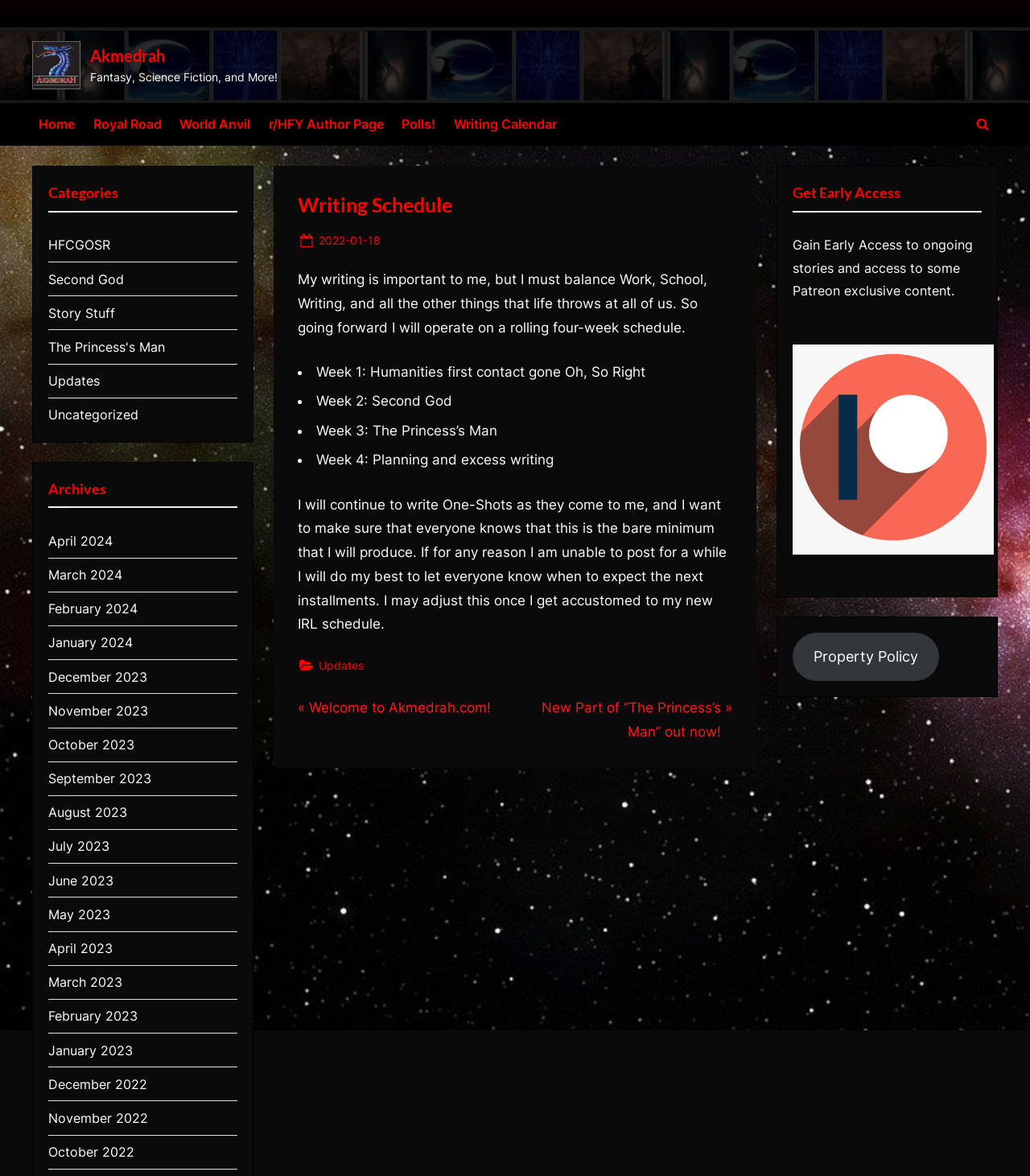What is the purpose of the 'Get Early Access' section?
Look at the screenshot and respond with a single word or phrase.

Gain Early Access to ongoing stories